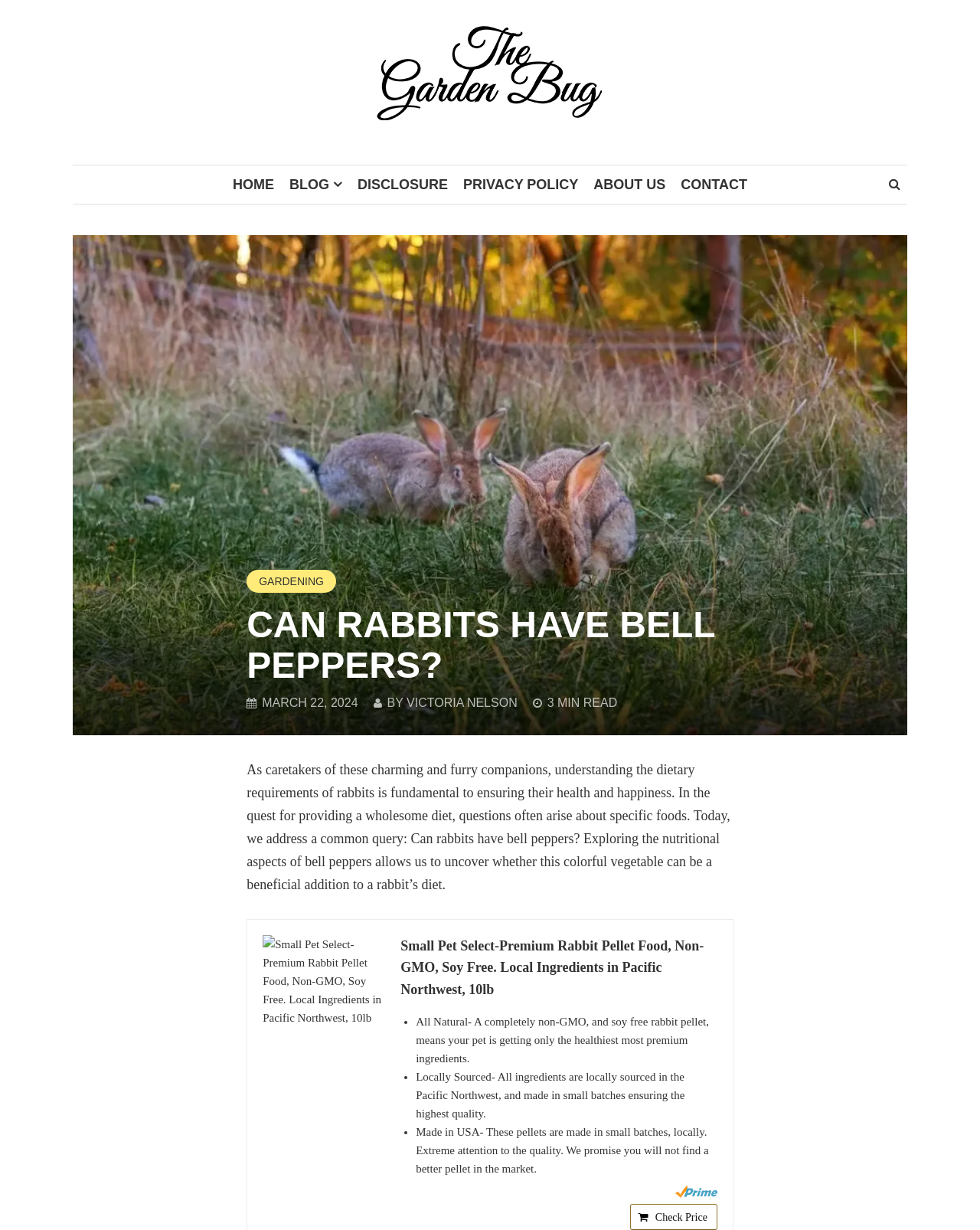Locate the bounding box coordinates of the segment that needs to be clicked to meet this instruction: "Search for something".

[0.895, 0.134, 0.926, 0.165]